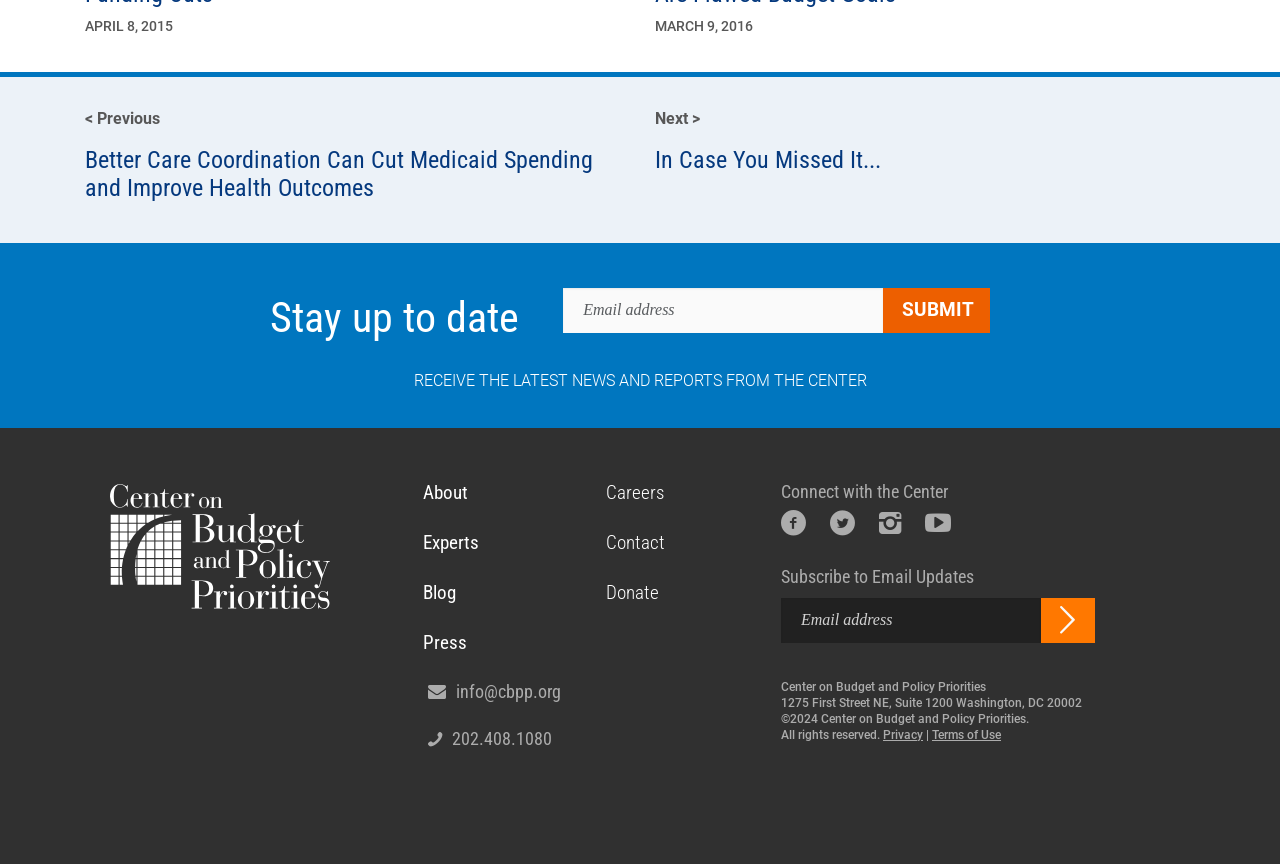What is the address of the organization?
Using the image, answer in one word or phrase.

1275 First Street NE, Suite 1200 Washington, DC 20002